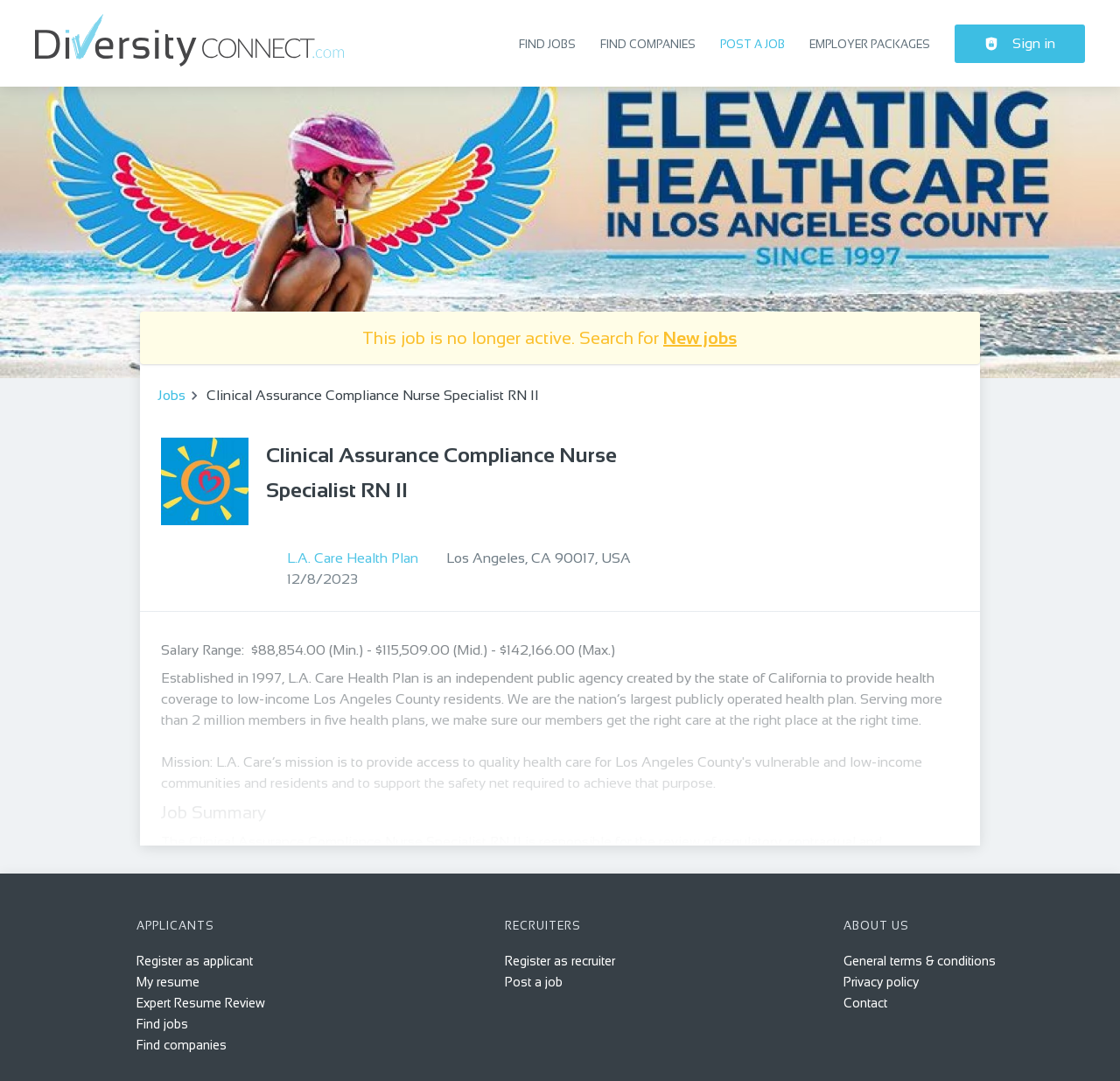What is the salary range for this job?
Using the image as a reference, deliver a detailed and thorough answer to the question.

I found the salary range by looking at the static text element with the text 'Salary Range: $88,854.00 (Min.) - $115,509.00 (Mid.) - $142,166.00 (Max.)' which is located in the job posting section.